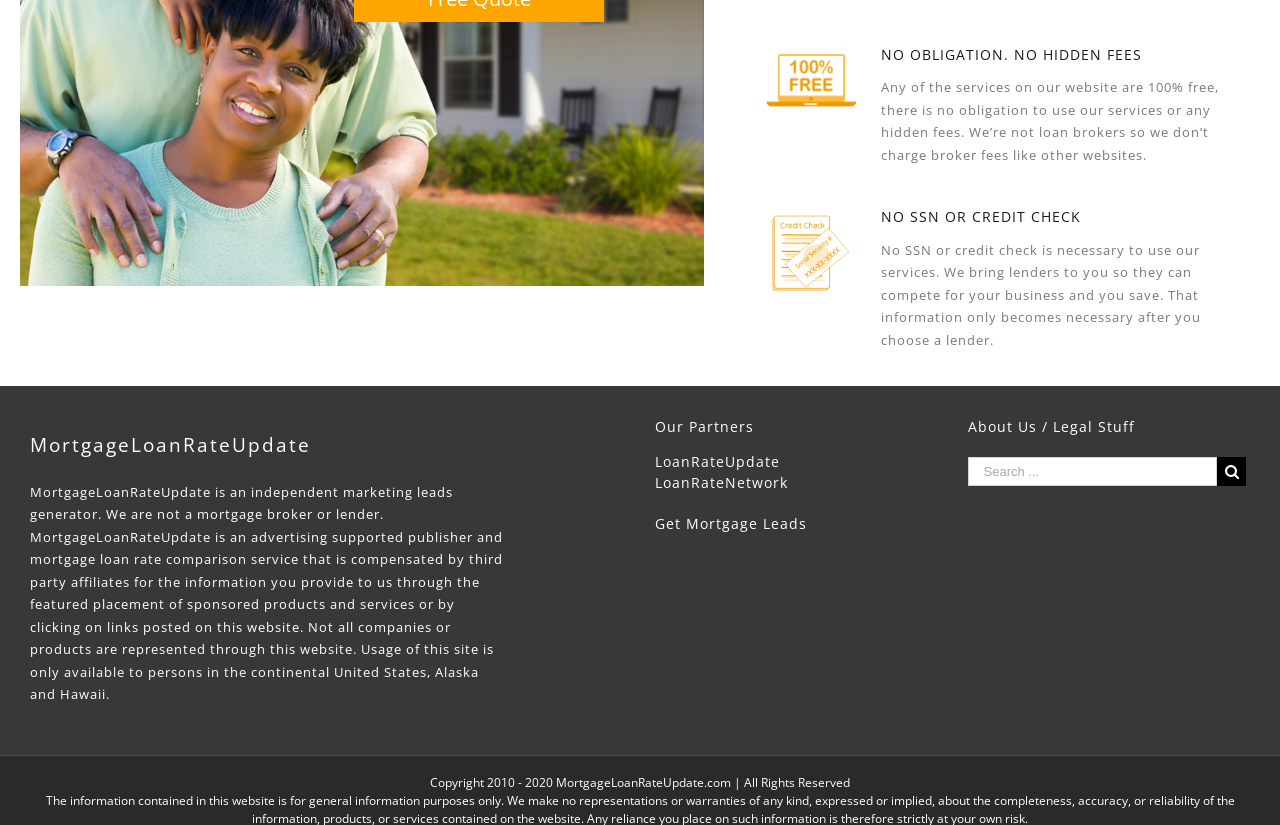What is the purpose of the website?
Analyze the image and deliver a detailed answer to the question.

Based on the StaticText element with the text 'MortgageLoanRateUpdate is an independent marketing leads generator...mortgage loan rate comparison service', it is clear that the website's purpose is to provide a mortgage loan rate comparison service.